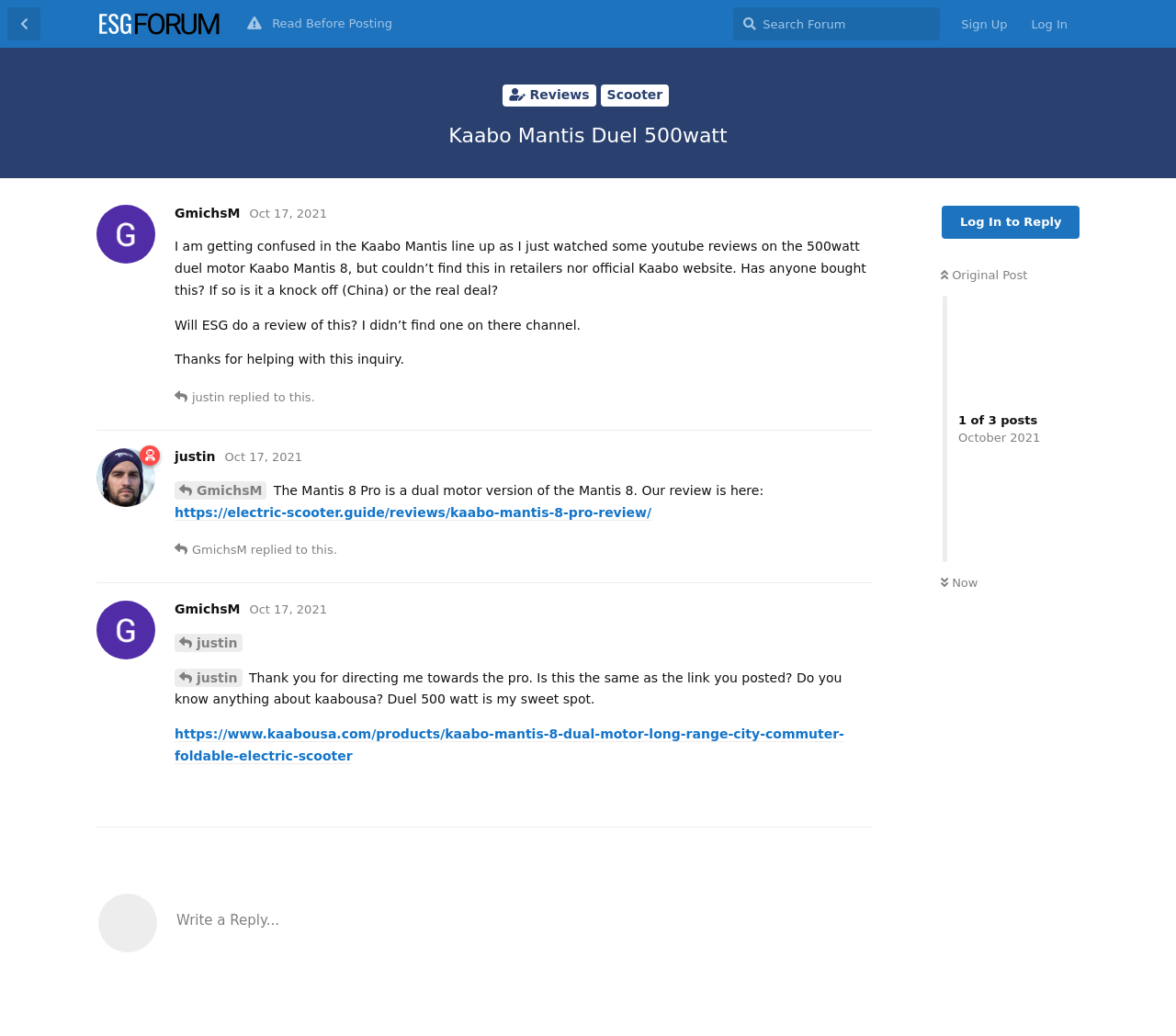Based on the image, provide a detailed response to the question:
What is the topic of the original post?

I found the answer by looking at the heading element that says 'Kaabo Mantis Duel 500watt' which is the title of the original post.